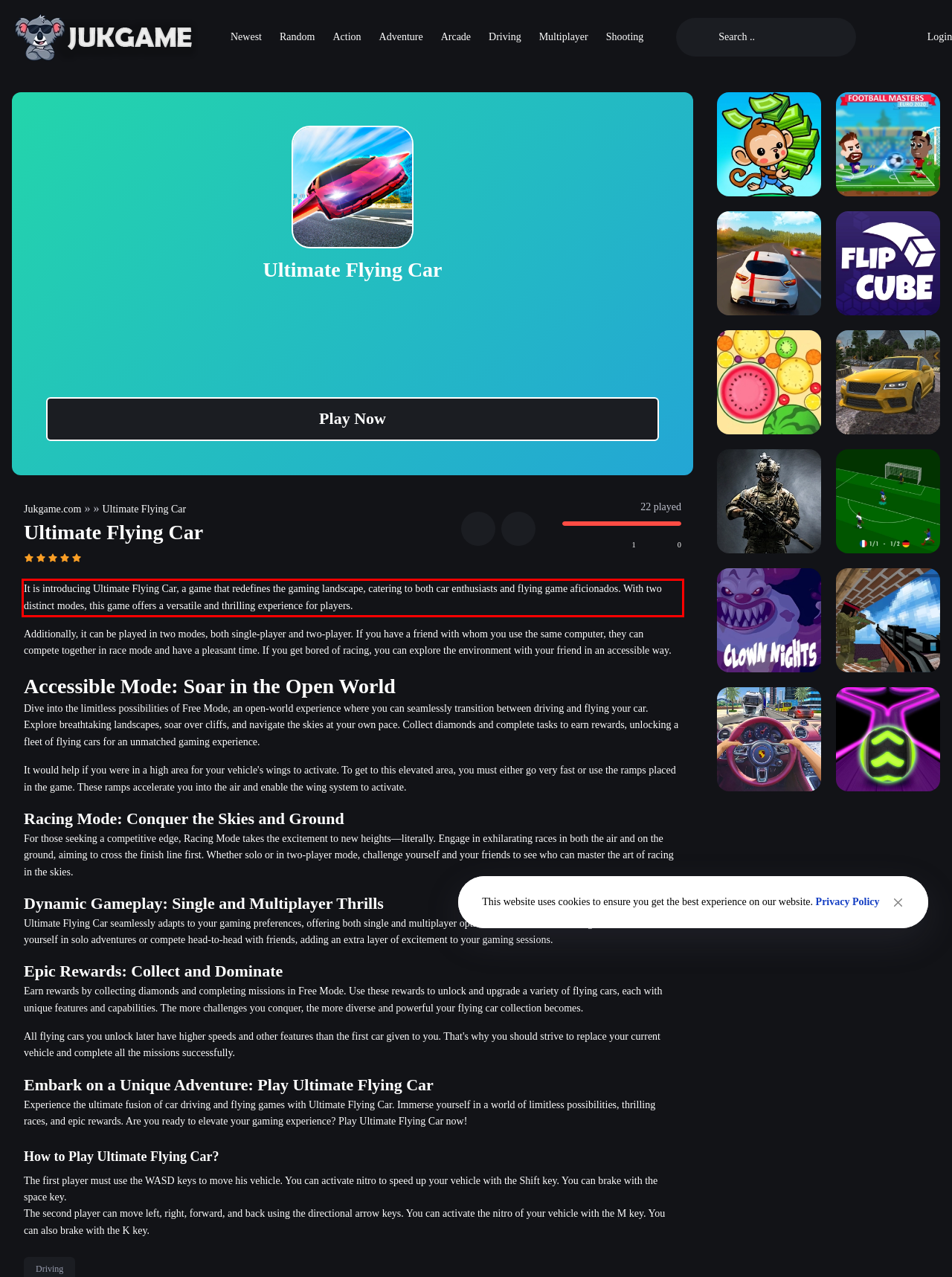Identify the text inside the red bounding box in the provided webpage screenshot and transcribe it.

It is introducing Ultimate Flying Car, a game that redefines the gaming landscape, catering to both car enthusiasts and flying game aficionados. With two distinct modes, this game offers a versatile and thrilling experience for players.